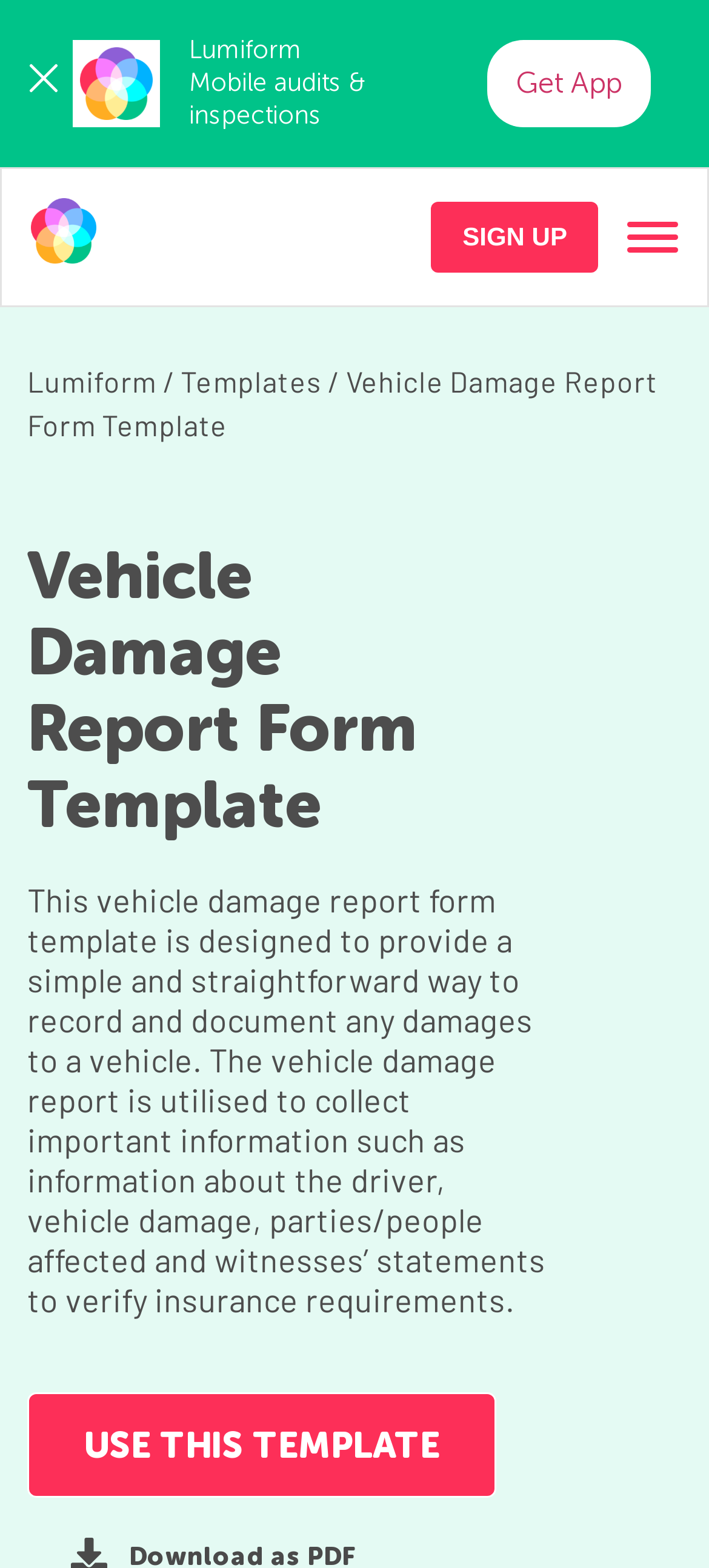What type of audits does Lumiform provide?
Provide a thorough and detailed answer to the question.

Lumiform provides mobile audits, as mentioned in the text 'Mobile audits & inspections' on the webpage, suggesting that they offer auditing services that can be conducted on mobile devices.